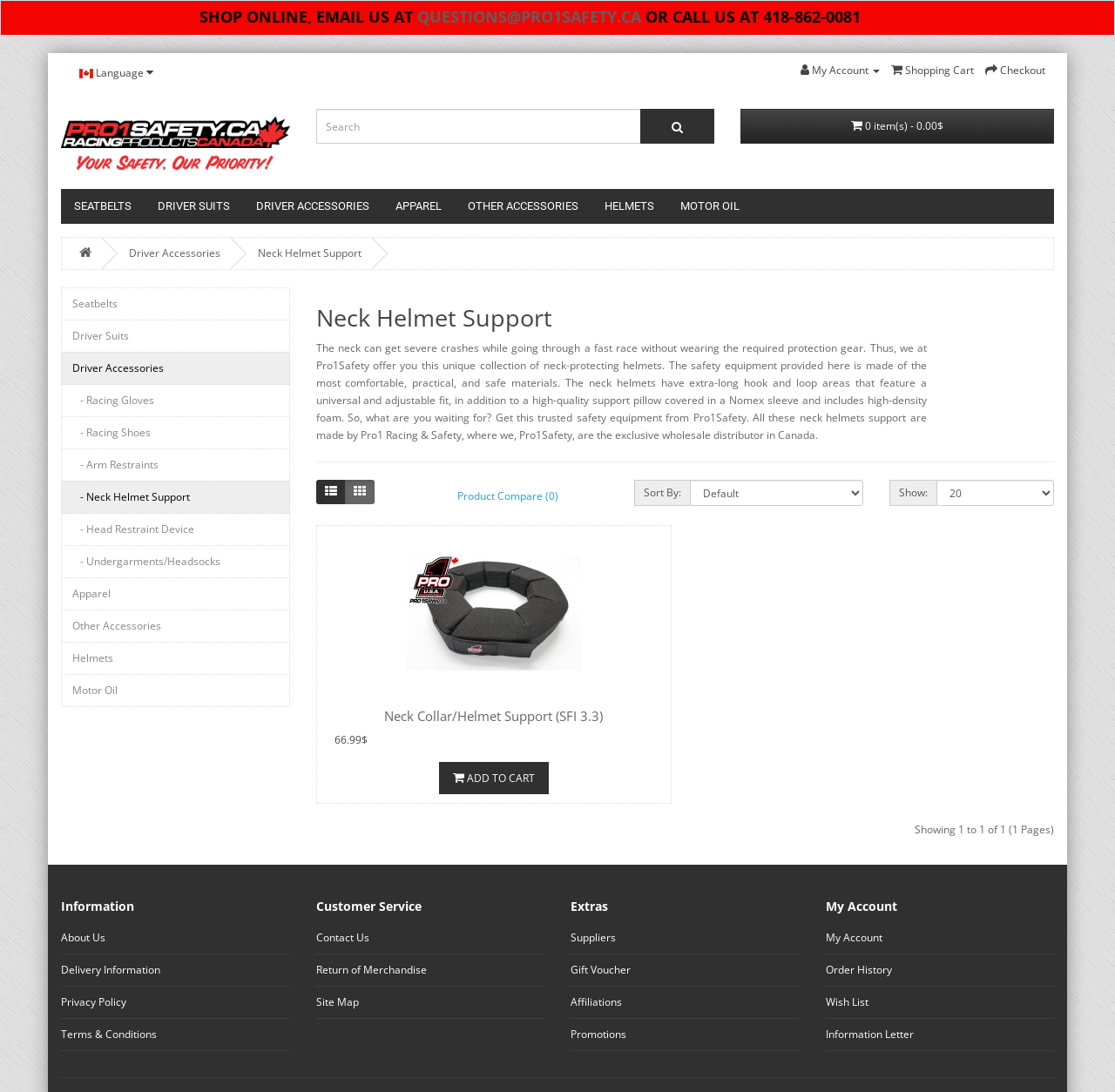Reply to the question with a single word or phrase:
What is the language of the webpage?

English